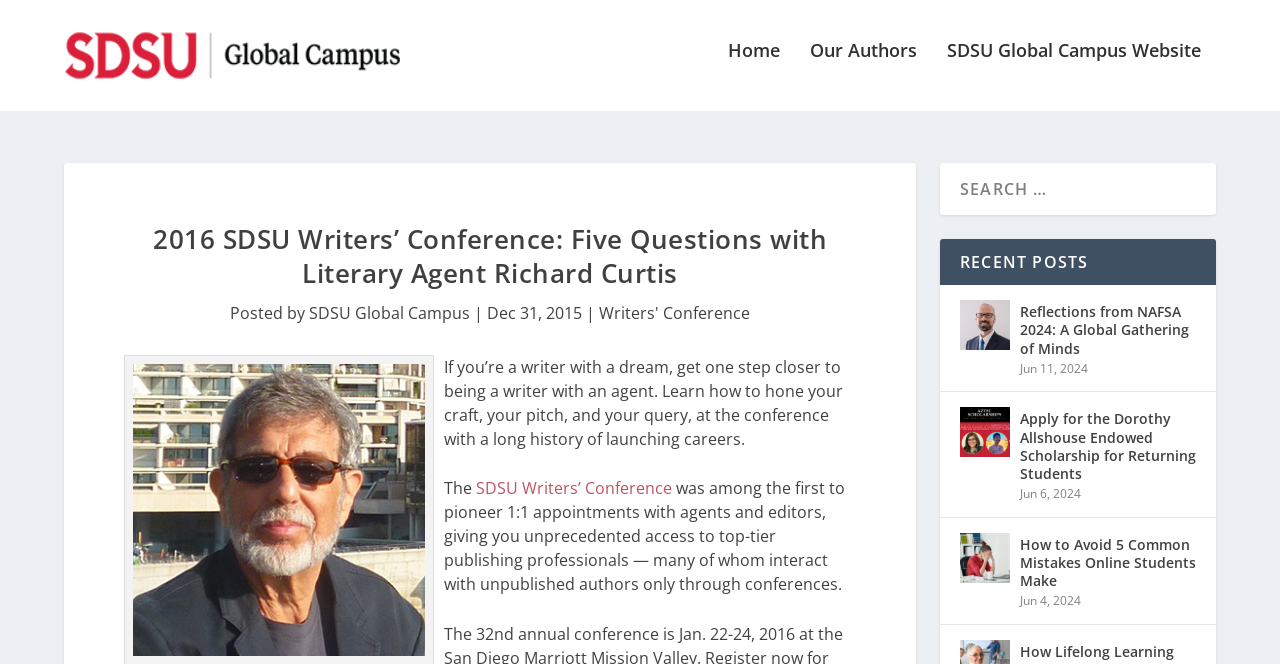Locate the bounding box coordinates of the element that should be clicked to fulfill the instruction: "Search for a topic".

[0.734, 0.226, 0.95, 0.304]